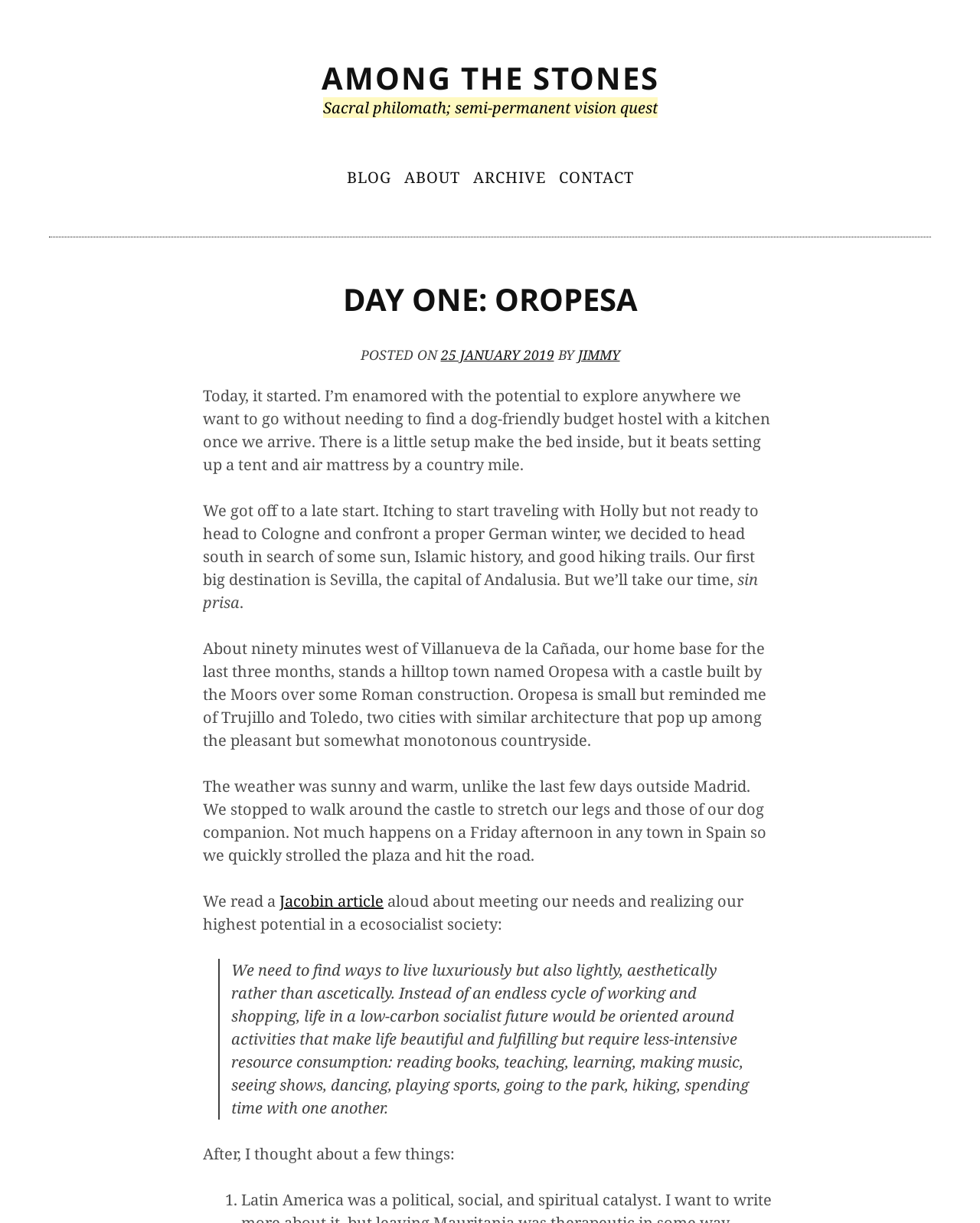Highlight the bounding box of the UI element that corresponds to this description: "Among the Stones".

[0.328, 0.046, 0.672, 0.081]